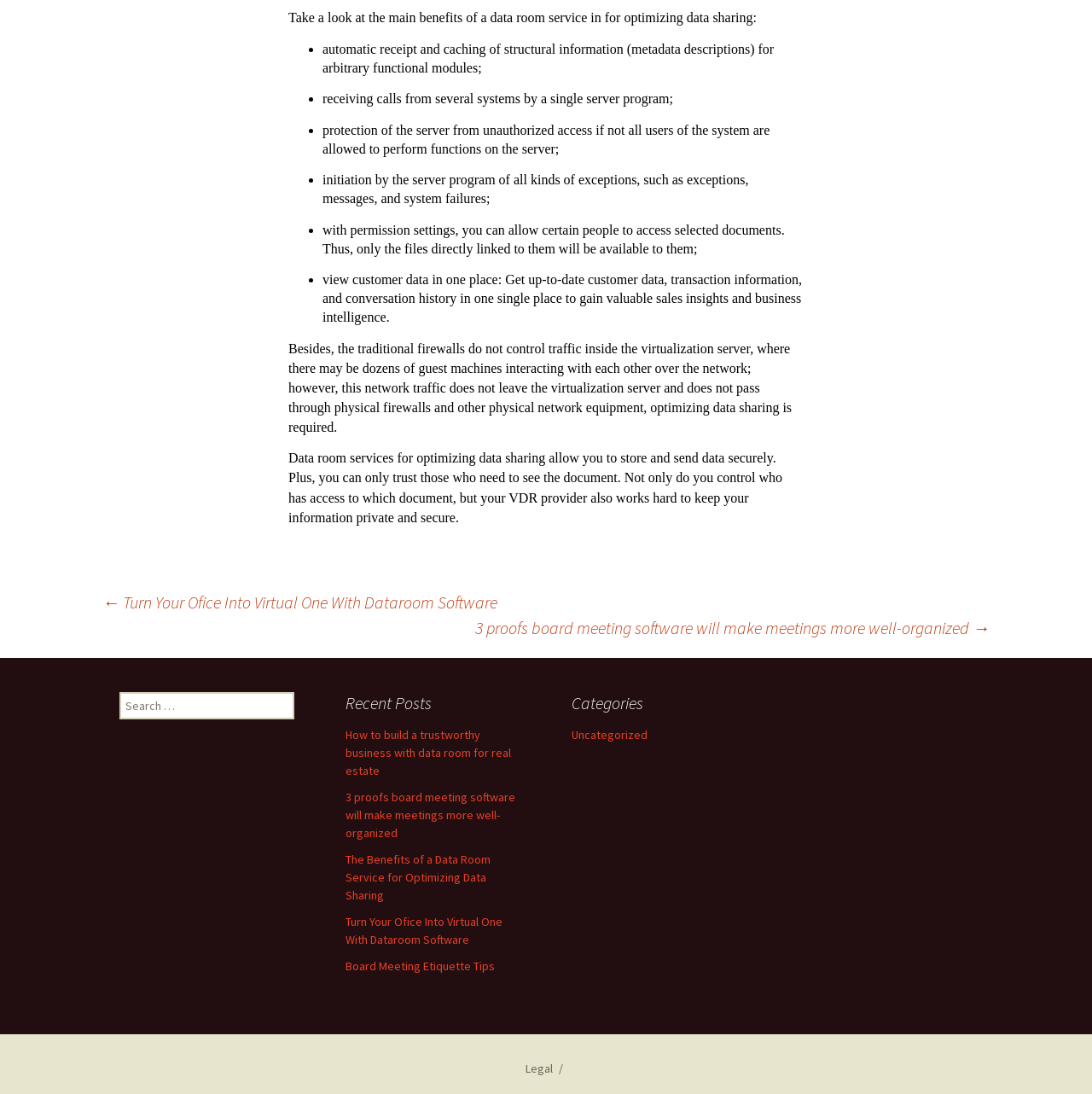Identify the bounding box coordinates of the clickable region to carry out the given instruction: "Go to the legal page".

[0.481, 0.97, 0.506, 0.984]